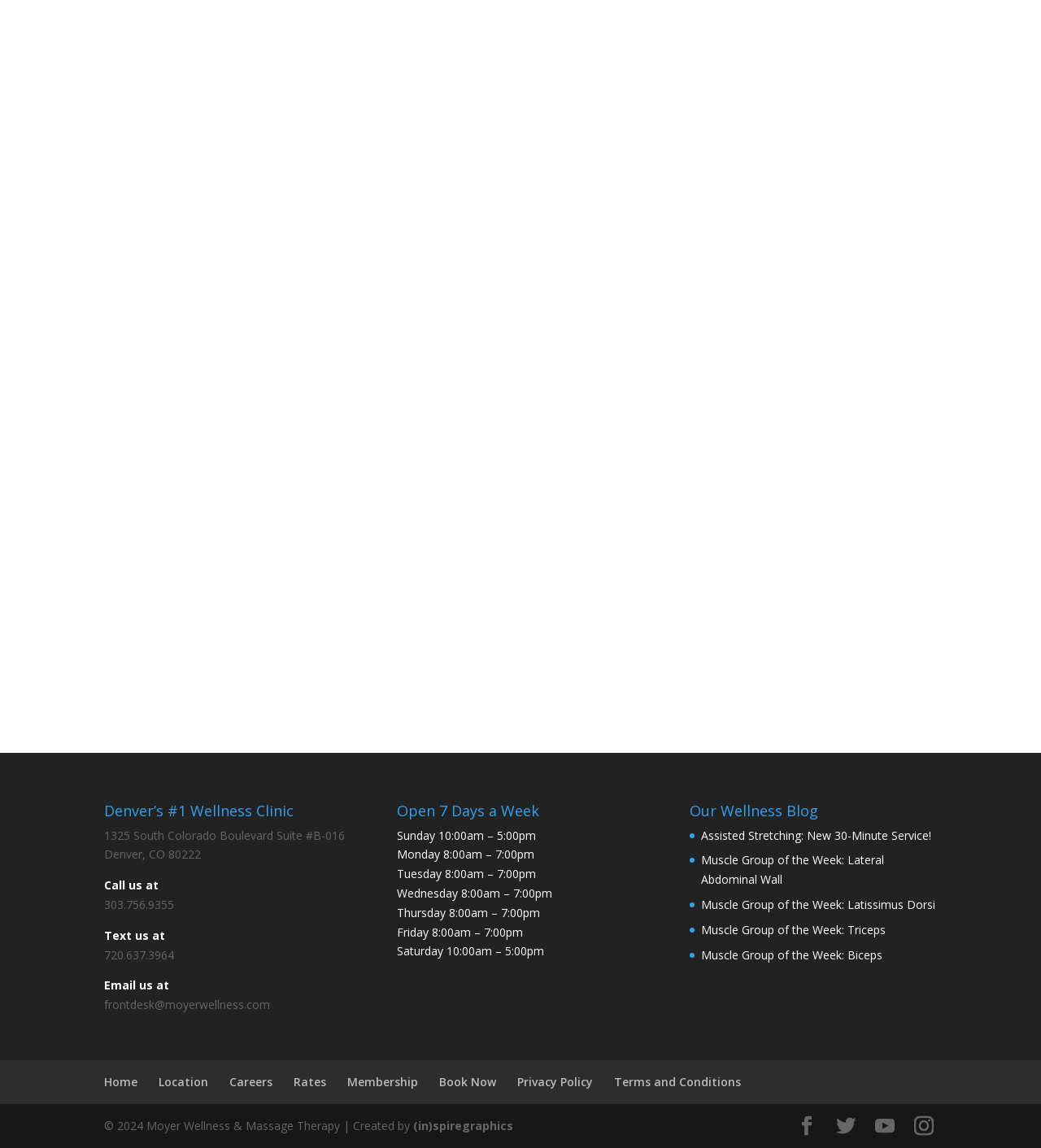Please find the bounding box coordinates of the section that needs to be clicked to achieve this instruction: "View Rates".

[0.282, 0.936, 0.313, 0.949]